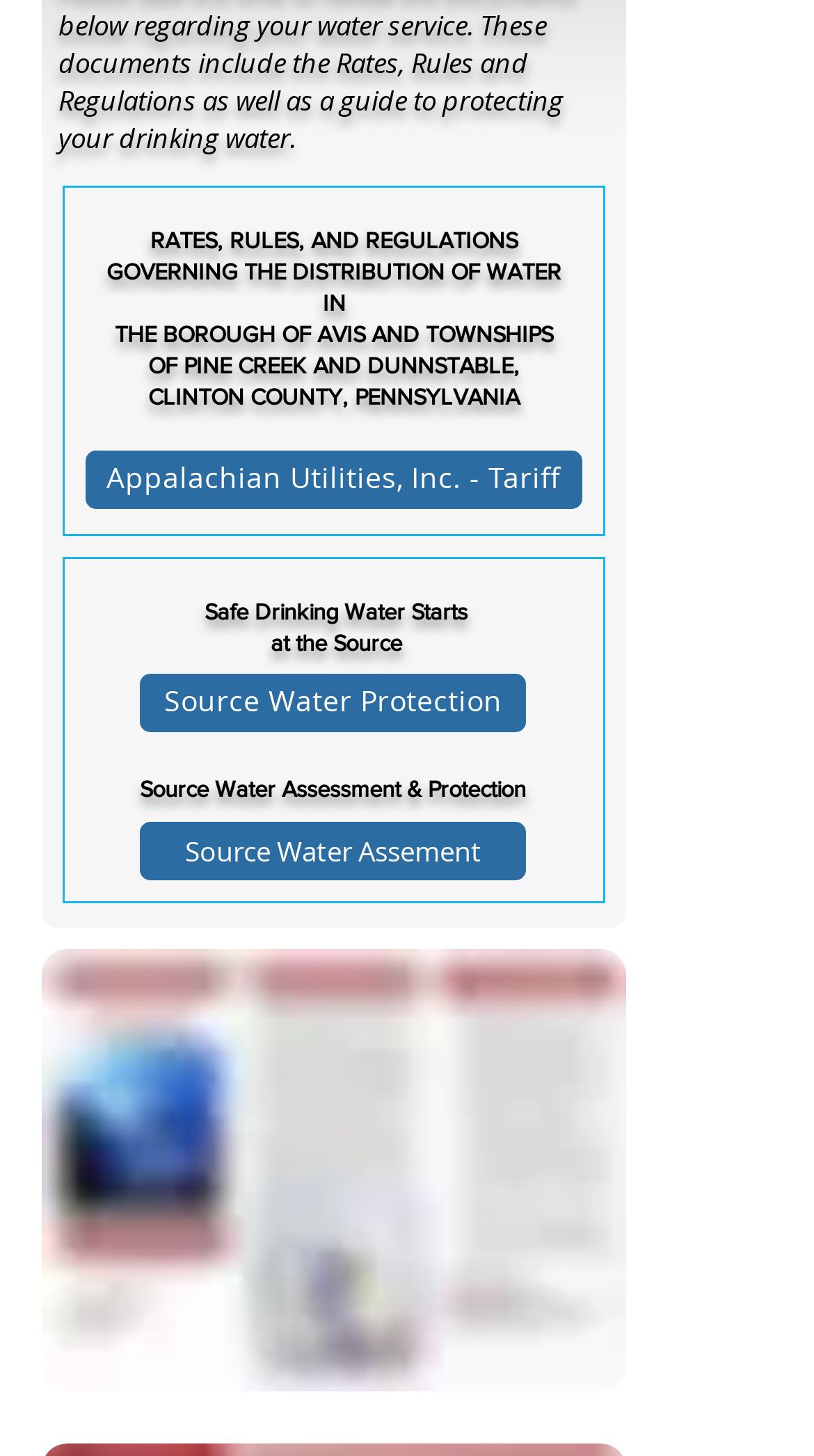What is the topic of the webpage?
Based on the screenshot, provide your answer in one word or phrase.

Water Regulations